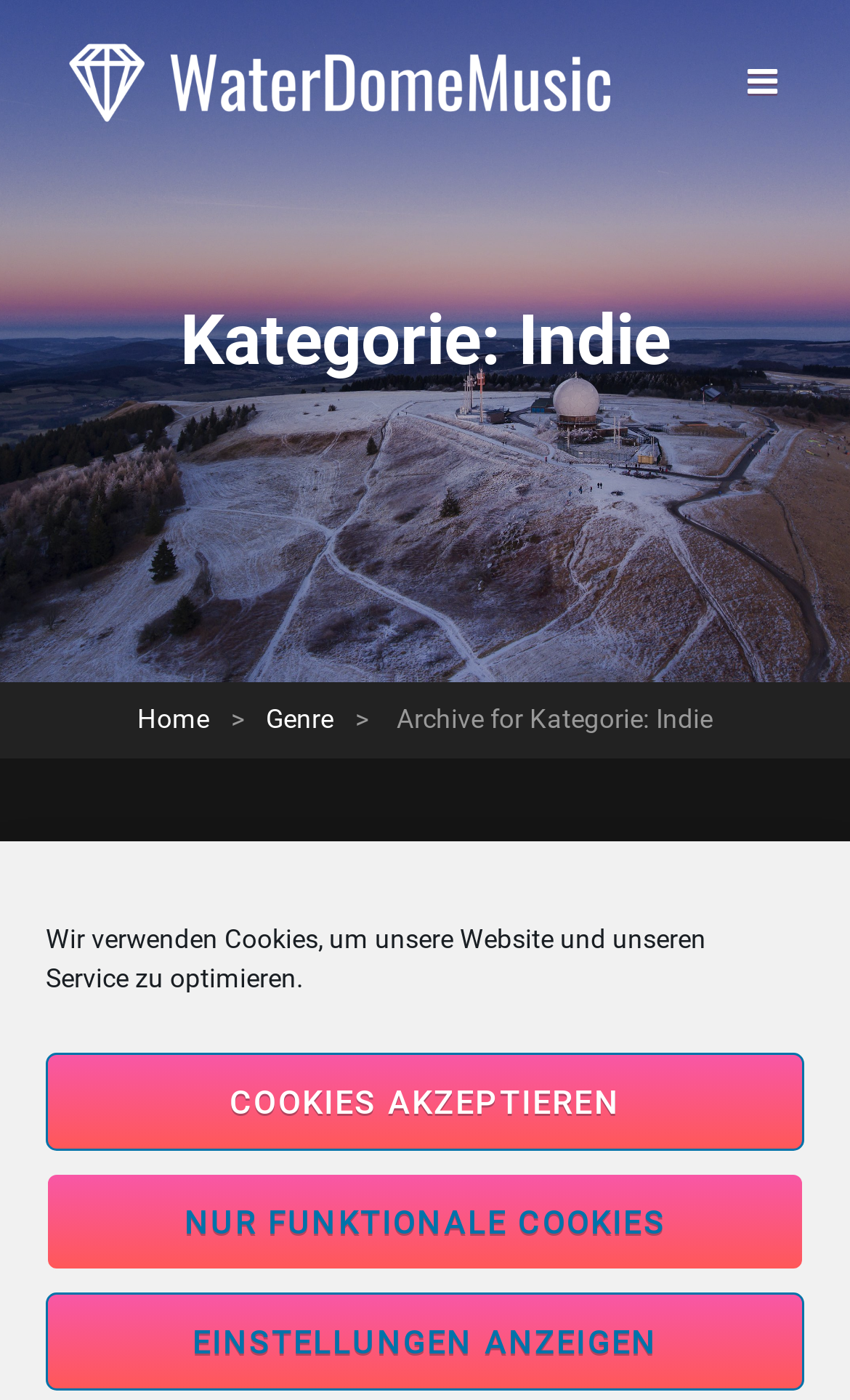What is the purpose of the button with a music icon?
Please use the image to provide an in-depth answer to the question.

I inferred the purpose of the button with a music icon by looking at its location at the top-right corner of the webpage and its icon, which suggests that it is a play button for music.